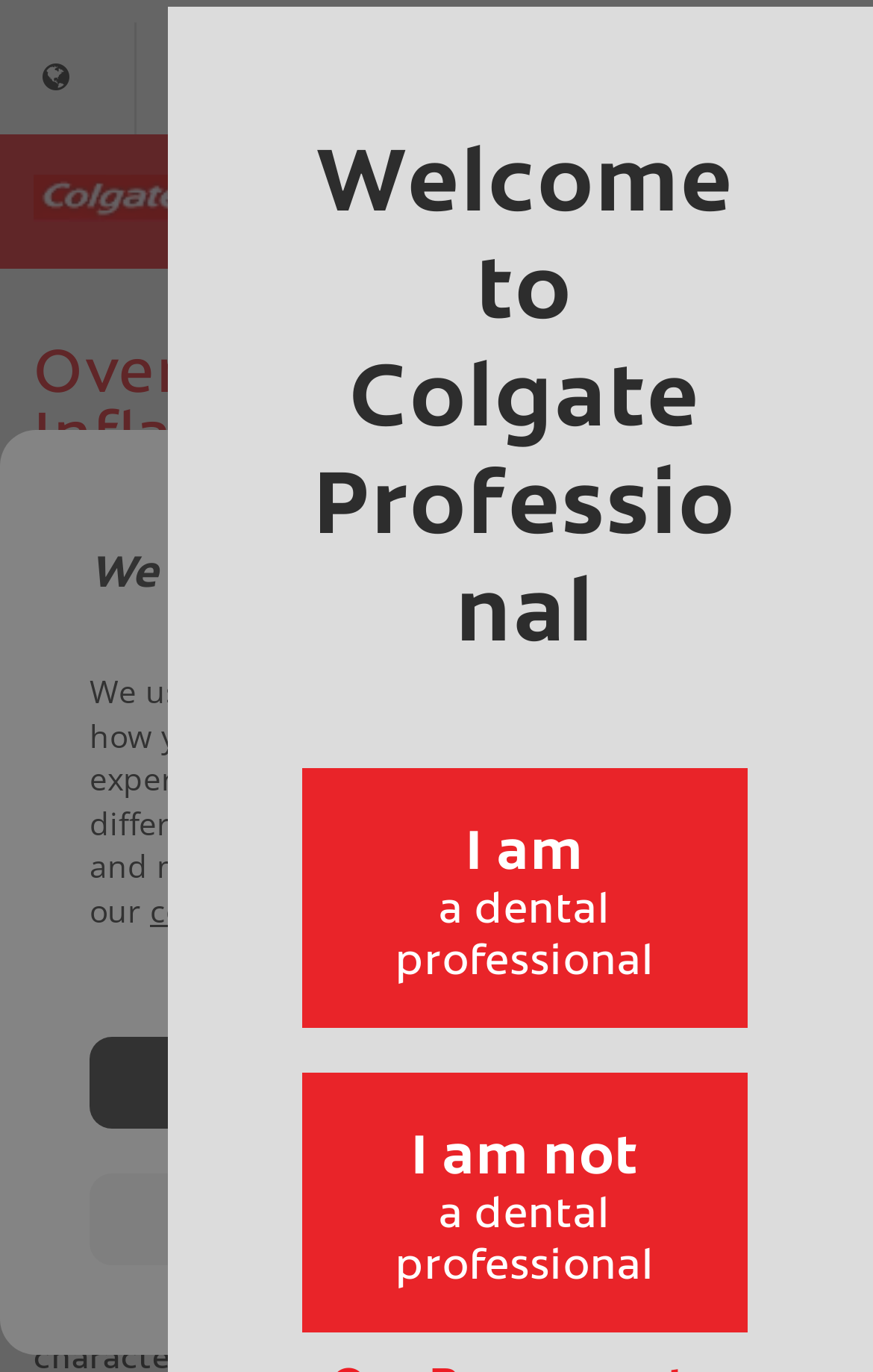Please identify the bounding box coordinates of the area I need to click to accomplish the following instruction: "View the LISTSERV mailing list manager".

None